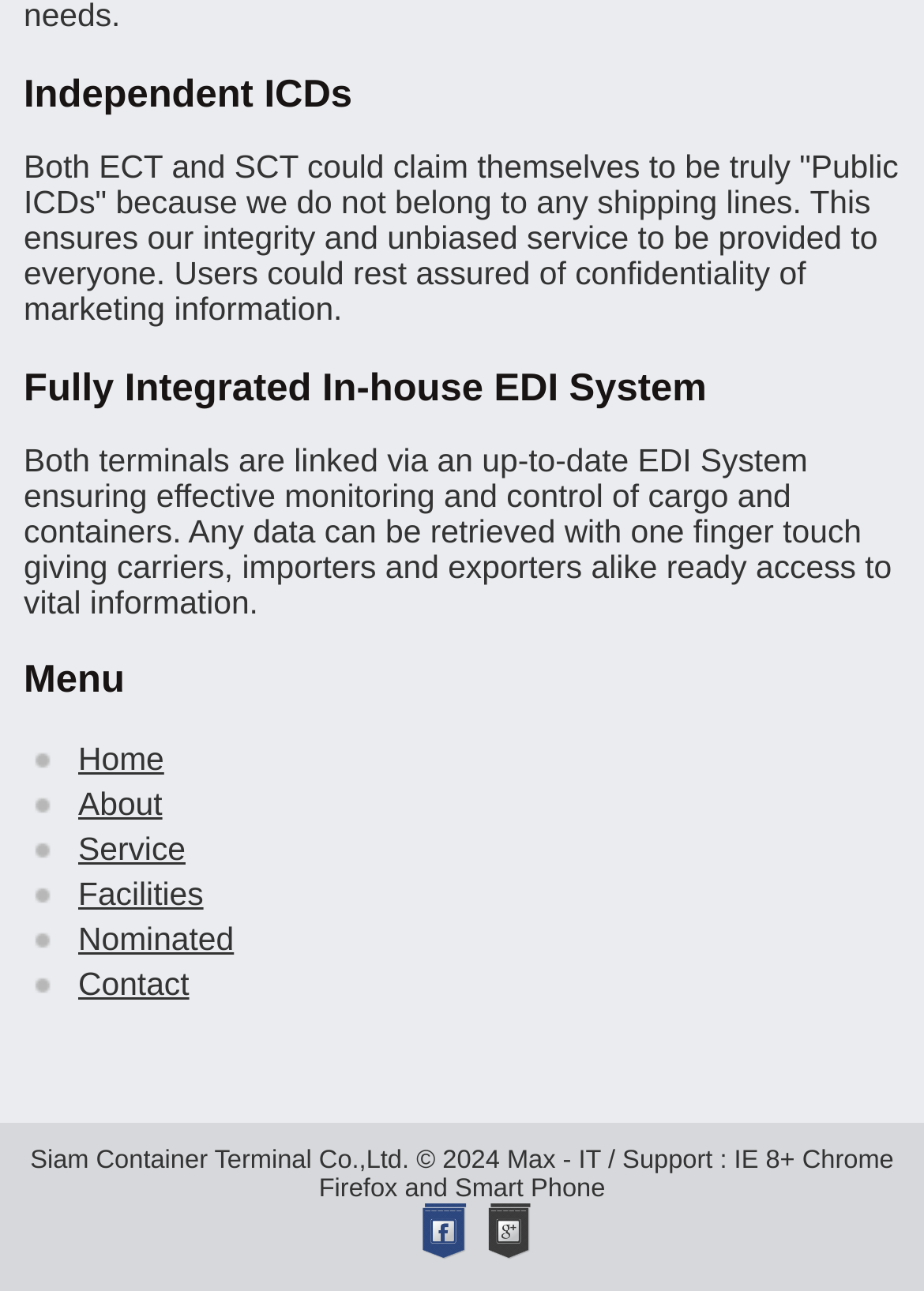How many menu items are there?
Please answer the question with a detailed and comprehensive explanation.

I counted the number of menu items in the section 'Menu', where I found links to 'Home', 'About', 'Service', 'Facilities', 'Nominated', and 'Contact', making a total of 6 menu items.